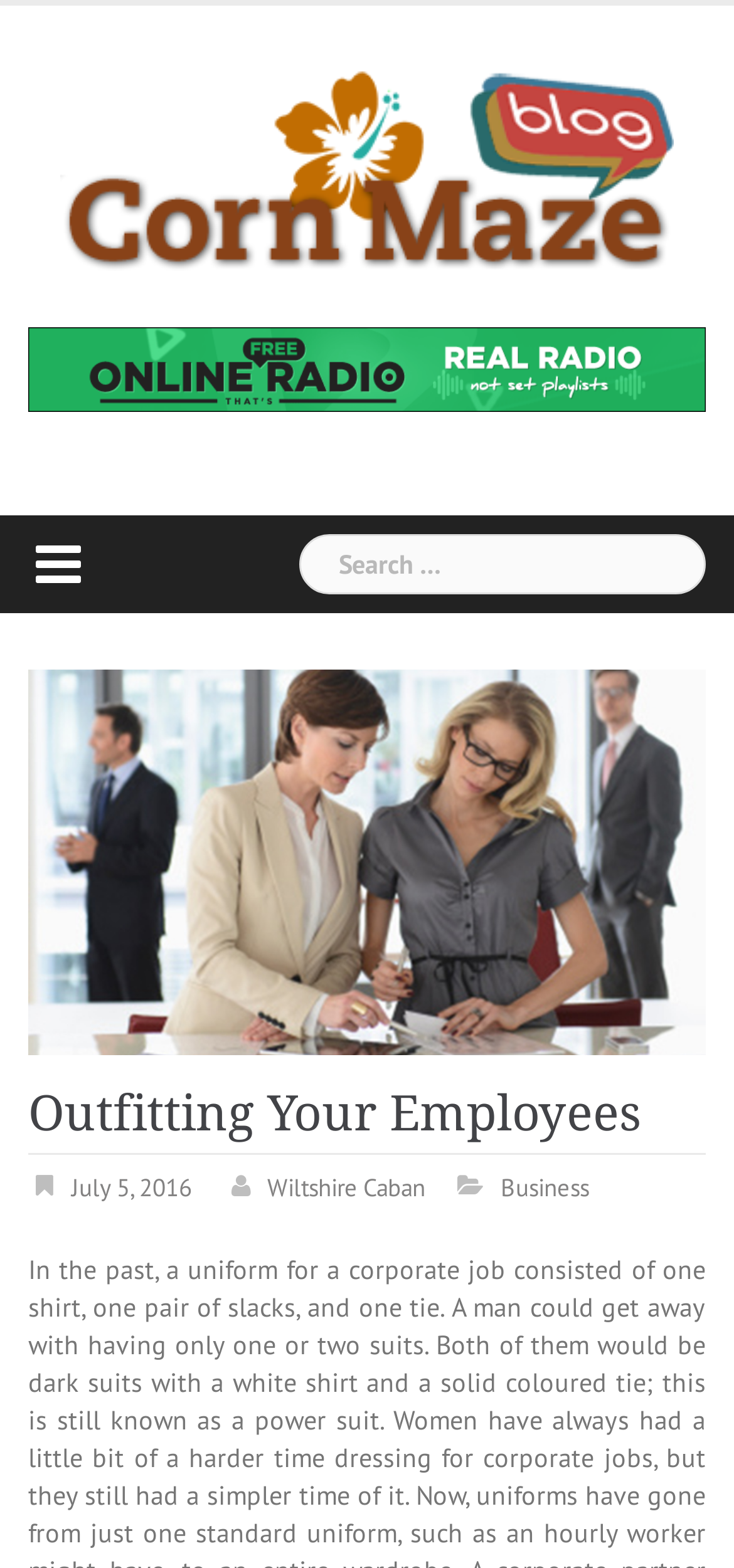What is the name of the blog?
Use the image to answer the question with a single word or phrase.

Corn Maze Blog